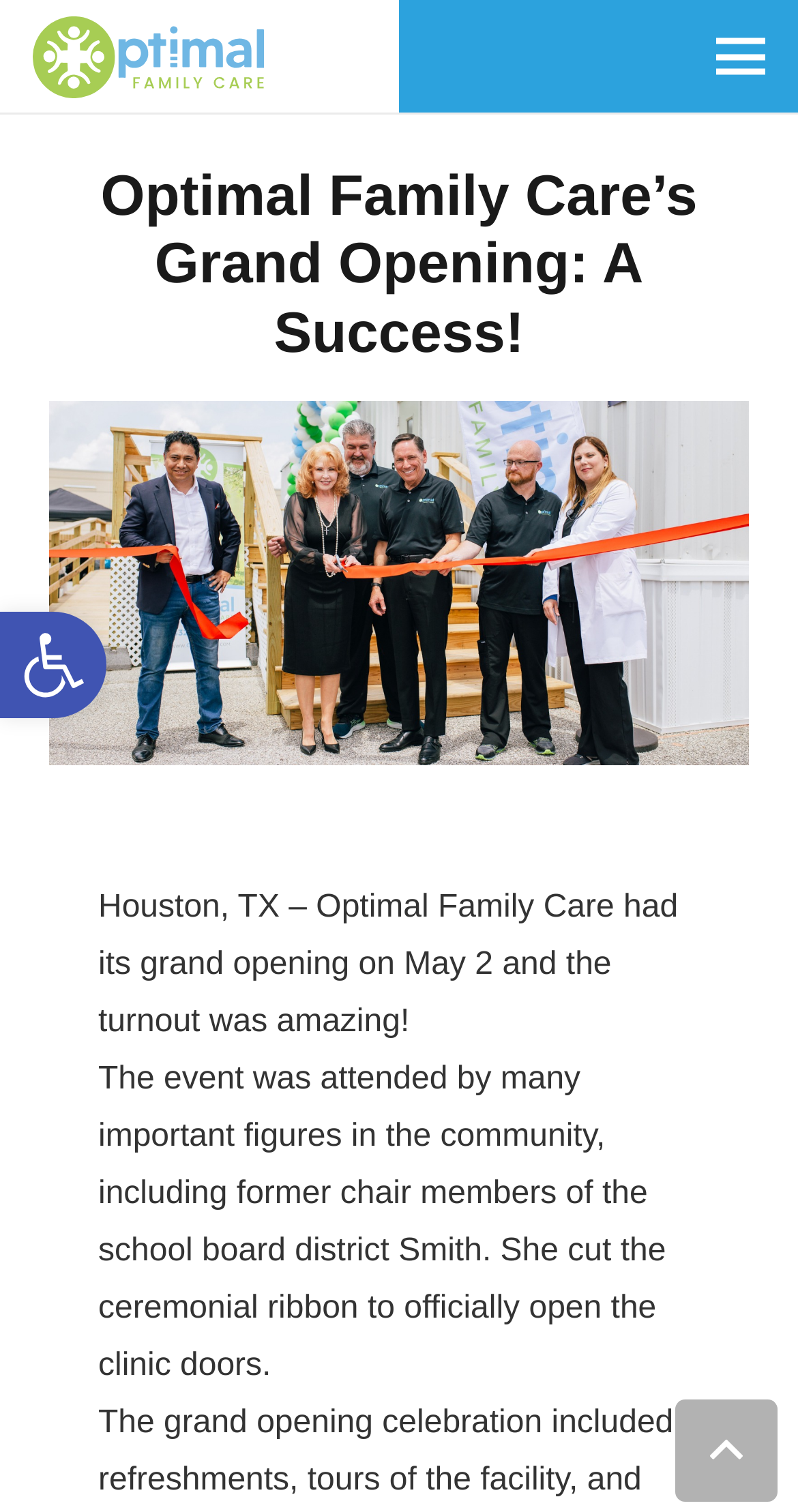Examine the image and give a thorough answer to the following question:
What is the purpose of the button at the top left?

The button at the top left of the webpage has an image with the text 'Accessibility Tools'. This suggests that the purpose of the button is to open the toolbar for accessibility tools.